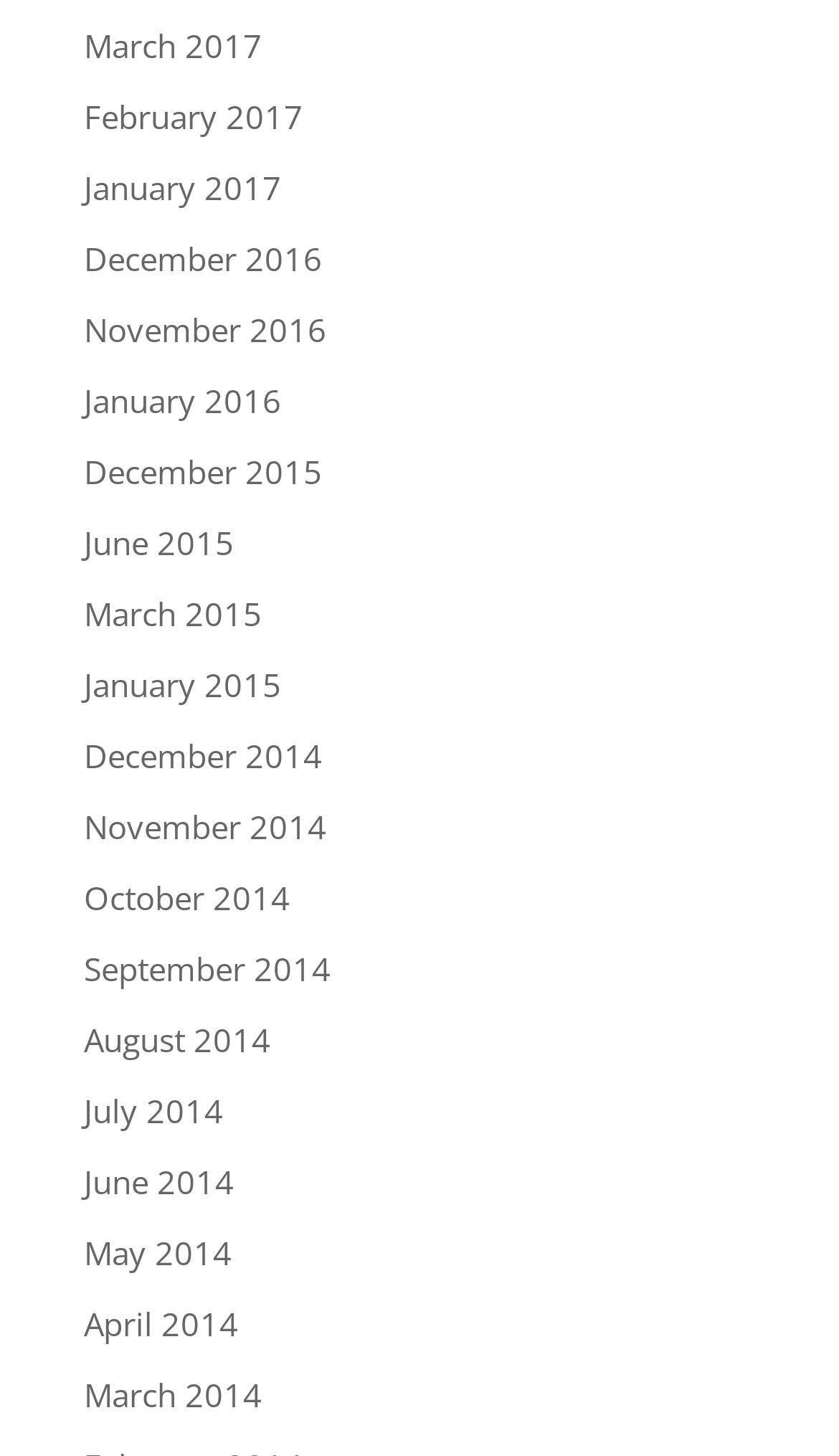Can you specify the bounding box coordinates of the area that needs to be clicked to fulfill the following instruction: "view March 2017"?

[0.1, 0.017, 0.313, 0.046]